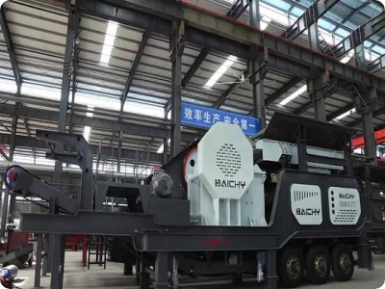Where is the machinery likely to be used?
Answer with a single word or phrase, using the screenshot for reference.

Construction and mining industry